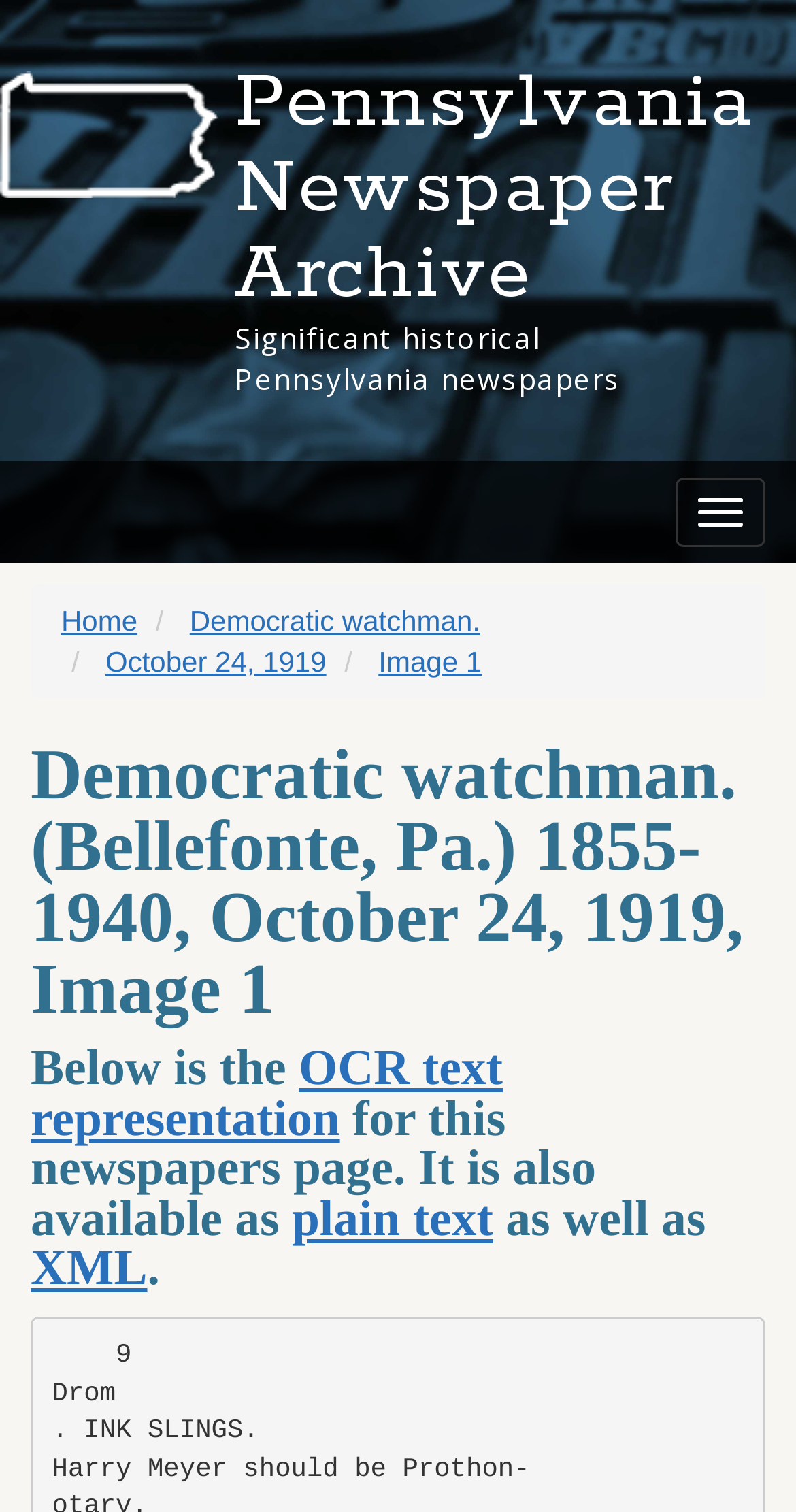Determine the bounding box coordinates for the UI element with the following description: "Home". The coordinates should be four float numbers between 0 and 1, represented as [left, top, right, bottom].

[0.077, 0.4, 0.173, 0.421]